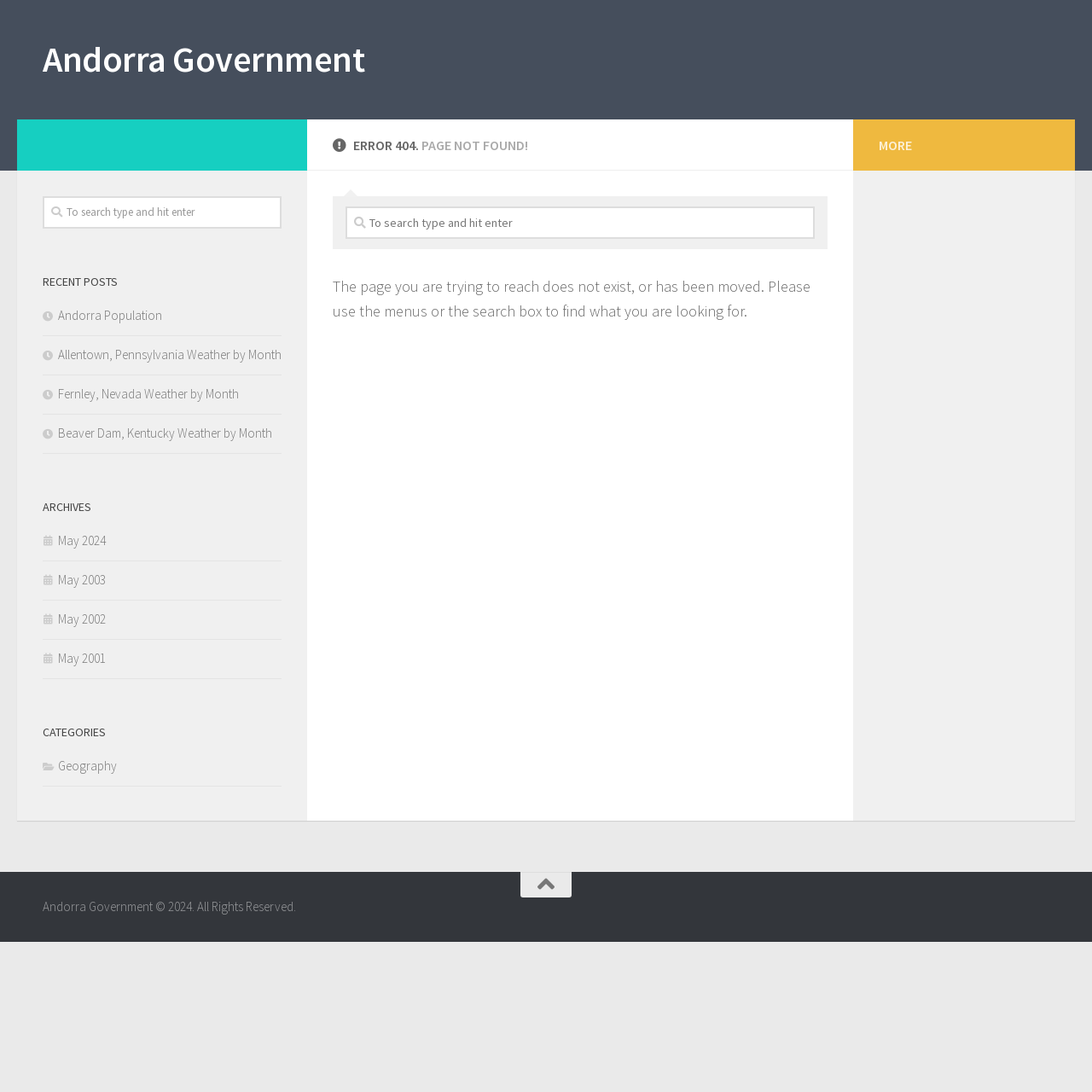Kindly determine the bounding box coordinates of the area that needs to be clicked to fulfill this instruction: "Go to Andorra Government homepage".

[0.039, 0.031, 0.334, 0.078]